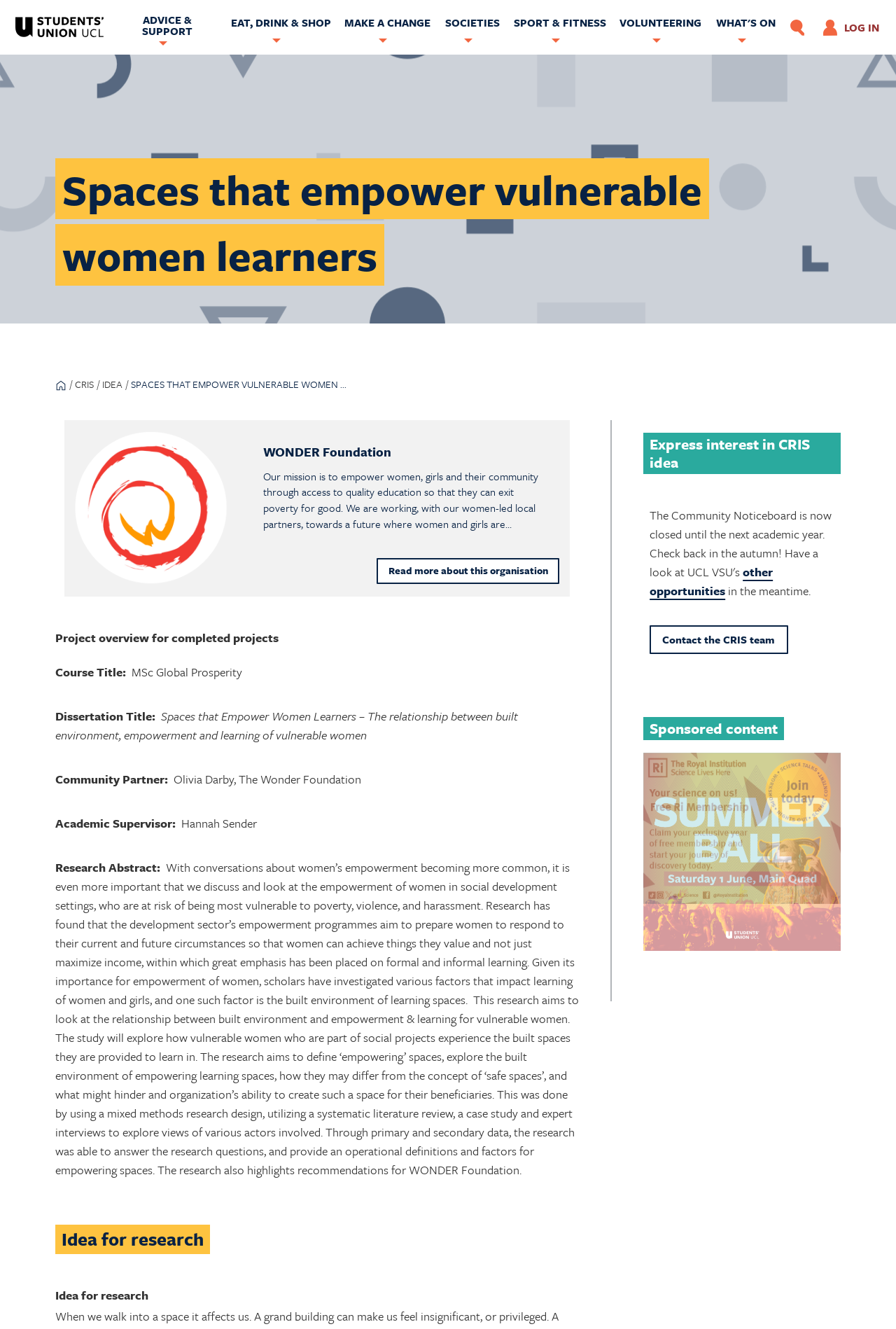Please specify the bounding box coordinates of the area that should be clicked to accomplish the following instruction: "Search for something". The coordinates should consist of four float numbers between 0 and 1, i.e., [left, top, right, bottom].

[0.875, 0.007, 0.906, 0.035]